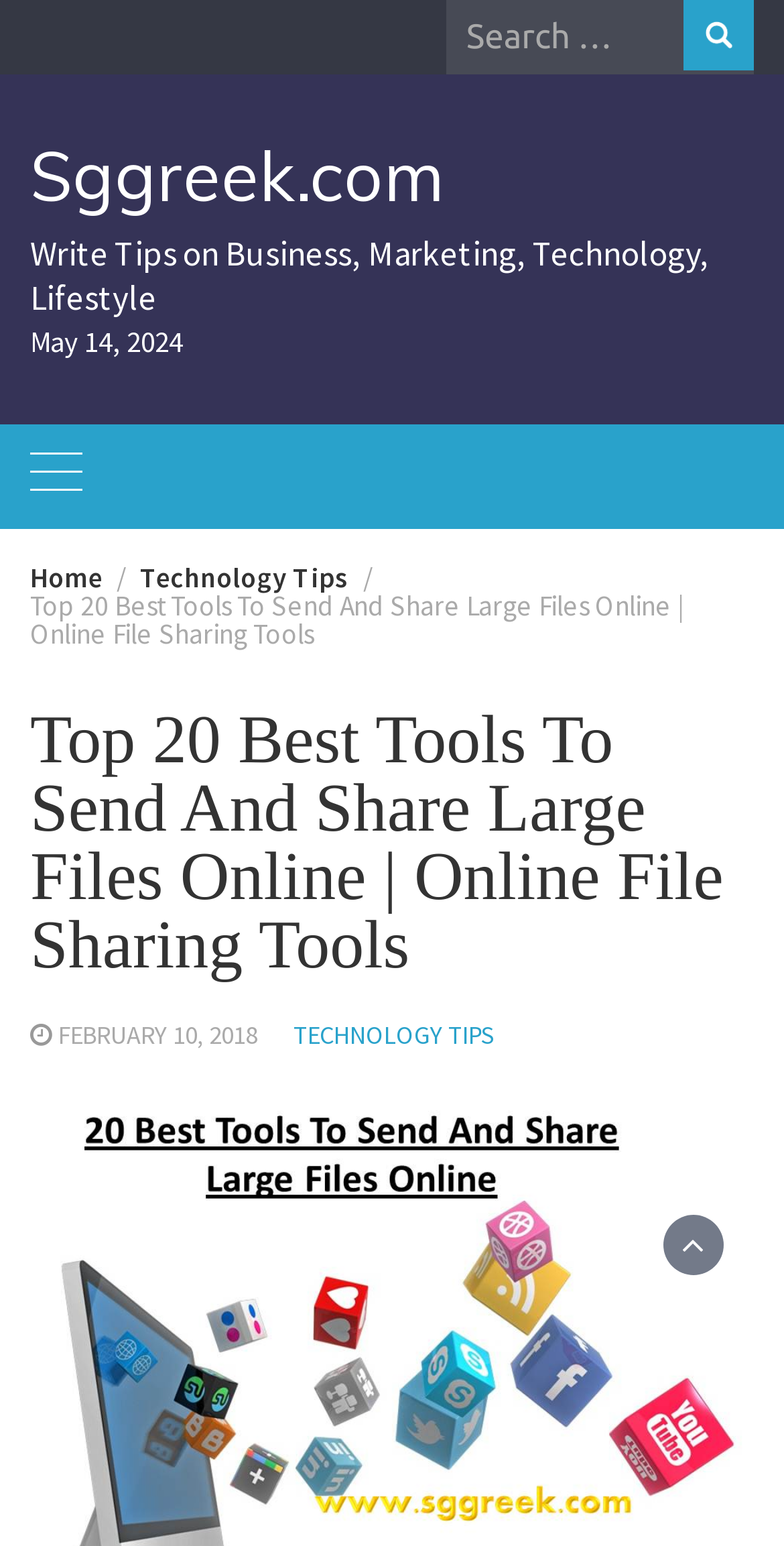What is the date of the latest article?
Respond with a short answer, either a single word or a phrase, based on the image.

February 10, 2018